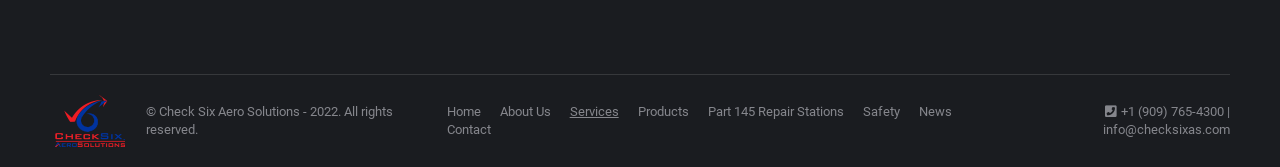Locate the coordinates of the bounding box for the clickable region that fulfills this instruction: "Click on Home".

[0.349, 0.594, 0.376, 0.703]